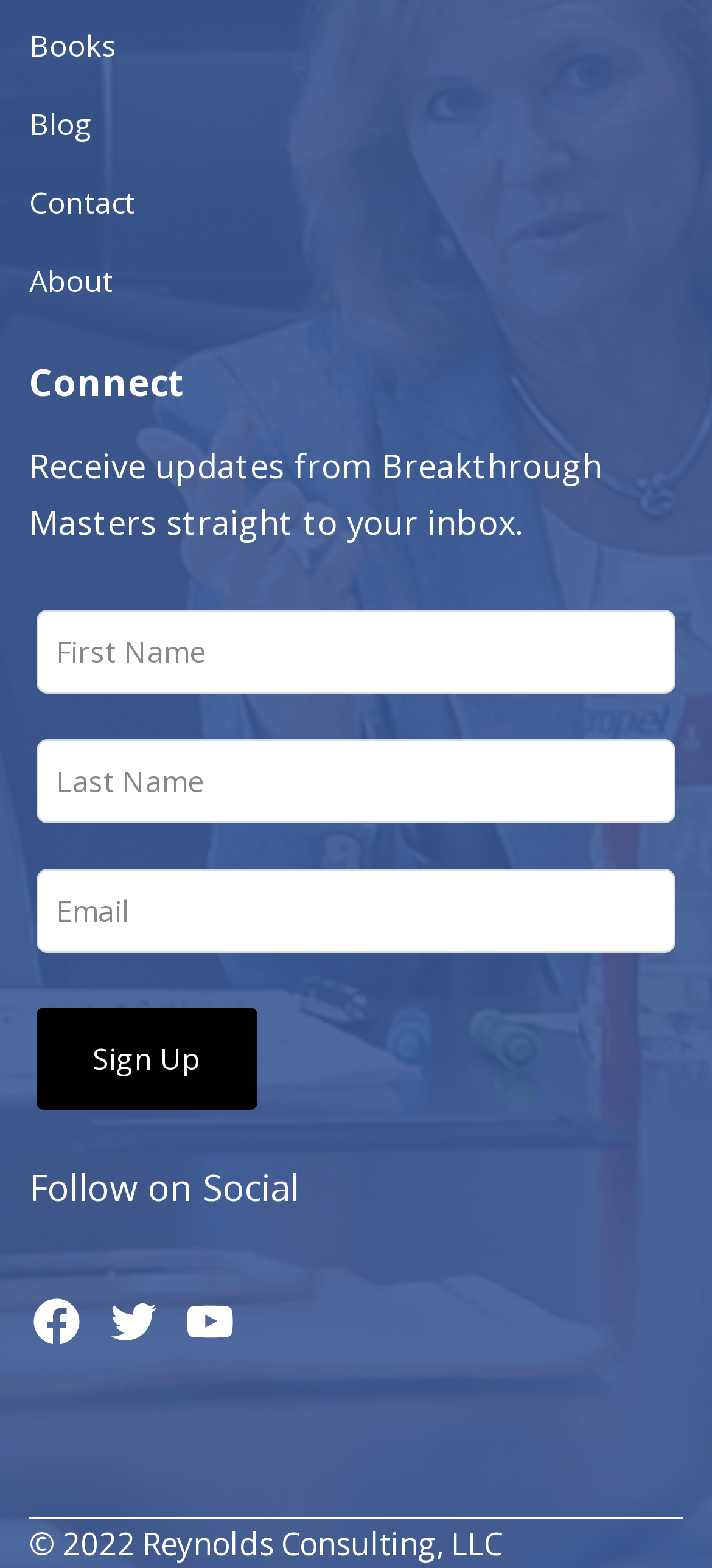Identify the bounding box coordinates of the region I need to click to complete this instruction: "Follow on Facebook".

[0.041, 0.825, 0.118, 0.86]